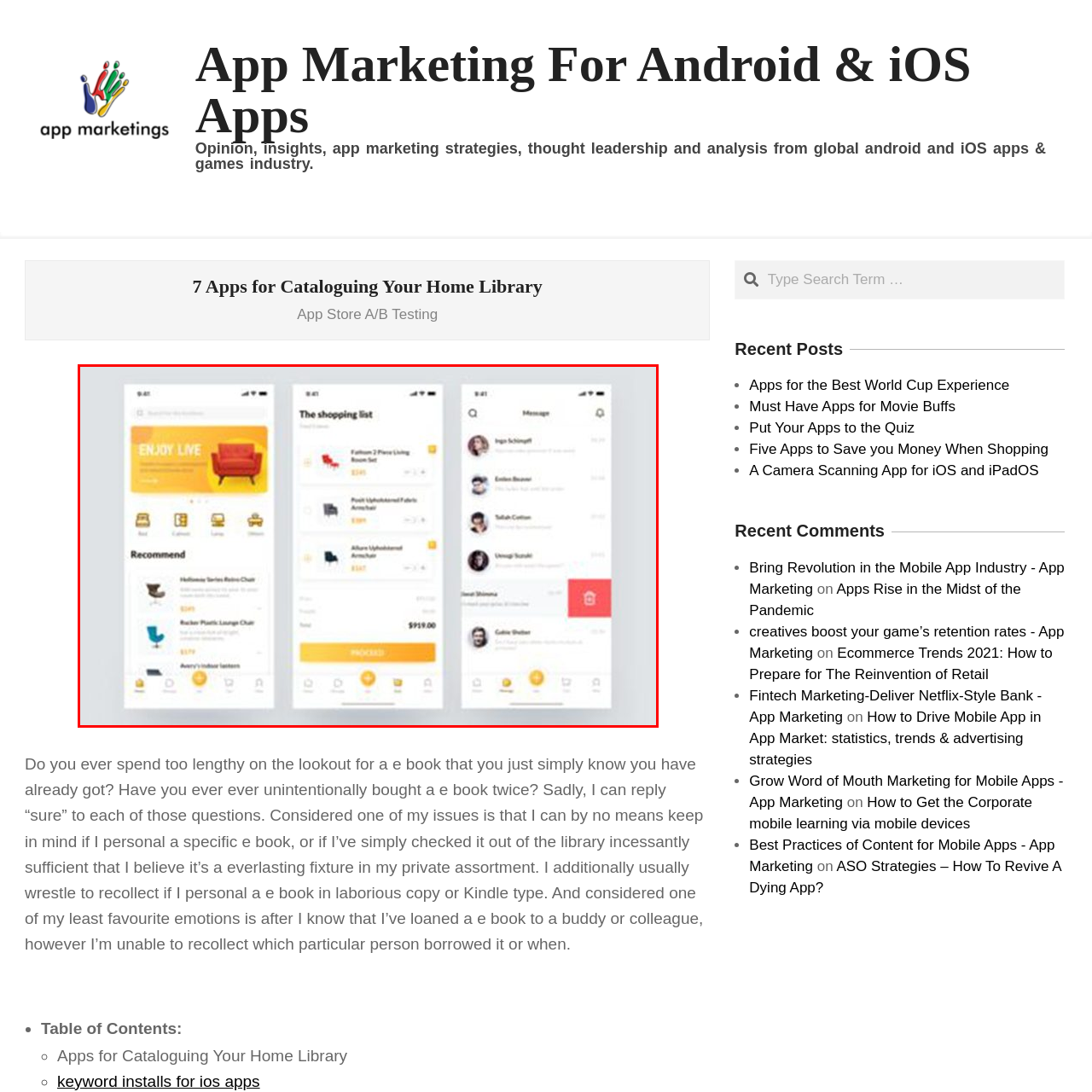Observe the content highlighted by the red box and supply a one-word or short phrase answer to the question: What is the purpose of the third screen?

messages and order updates